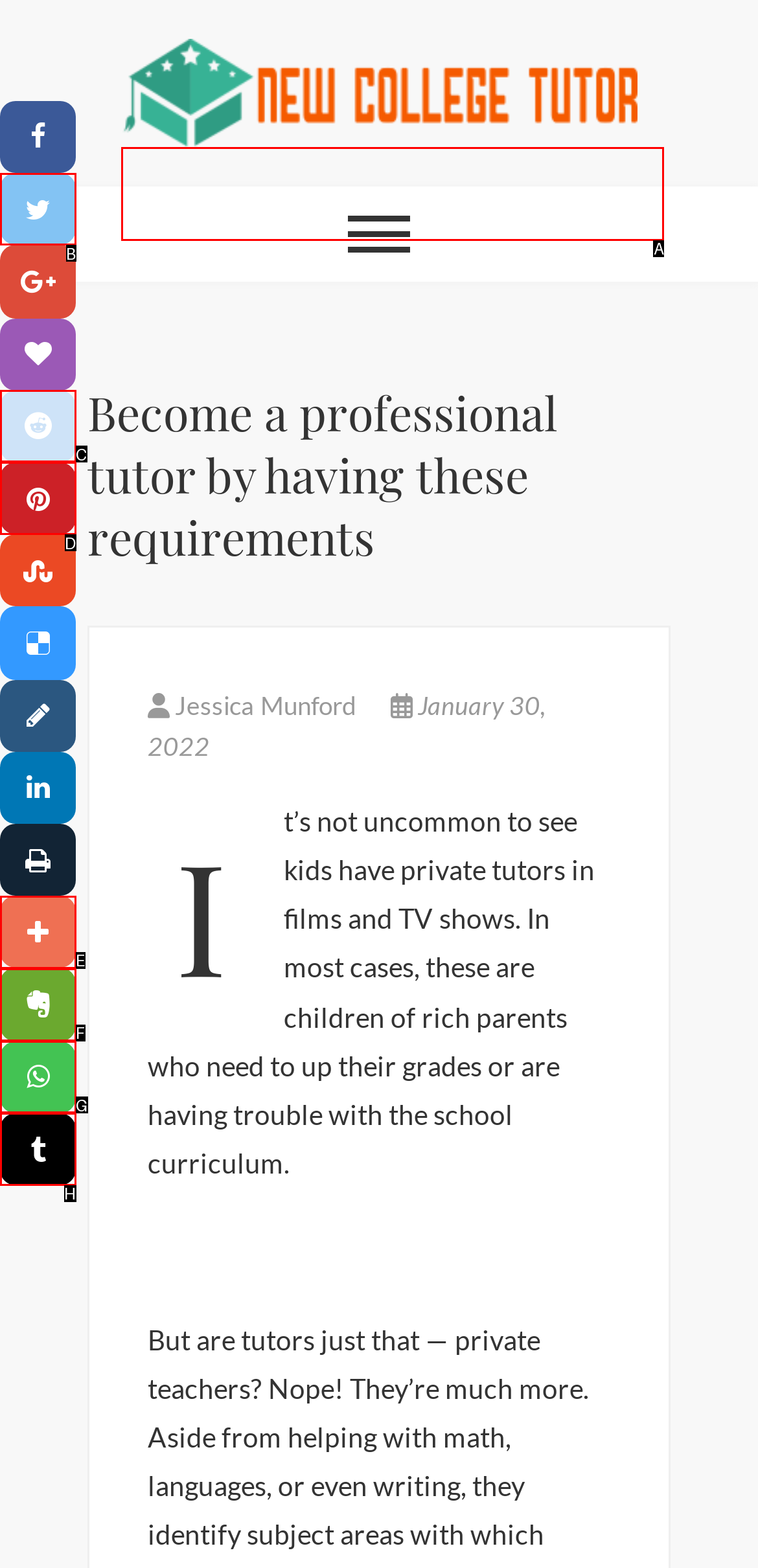Match the HTML element to the description: New College Tutor. Respond with the letter of the correct option directly.

A